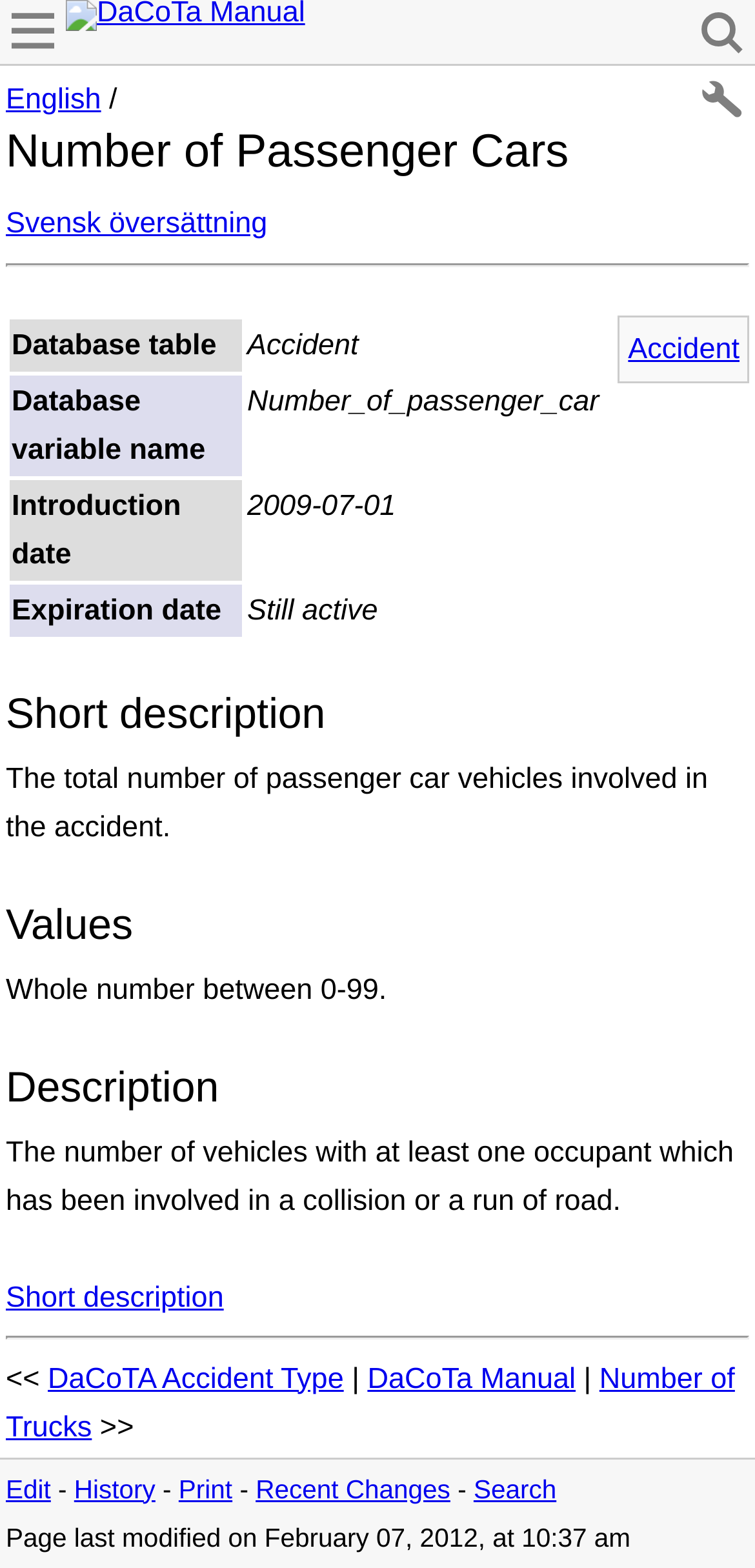Determine the bounding box coordinates of the region to click in order to accomplish the following instruction: "Click on the 'Hoopath' link". Provide the coordinates as four float numbers between 0 and 1, specifically [left, top, right, bottom].

None